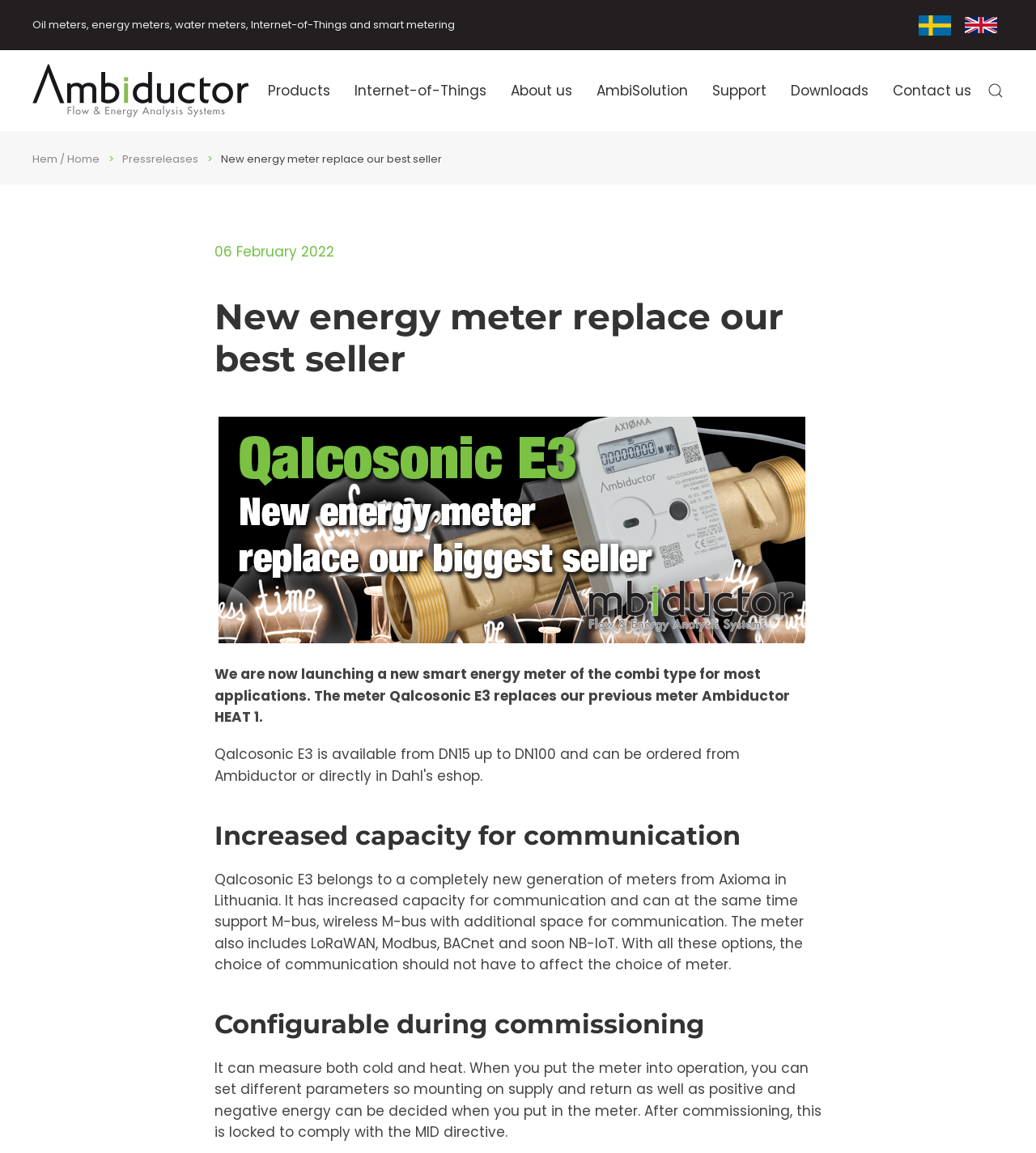Can Qalcosonic E3 measure both cold and heat?
Relying on the image, give a concise answer in one word or a brief phrase.

Yes